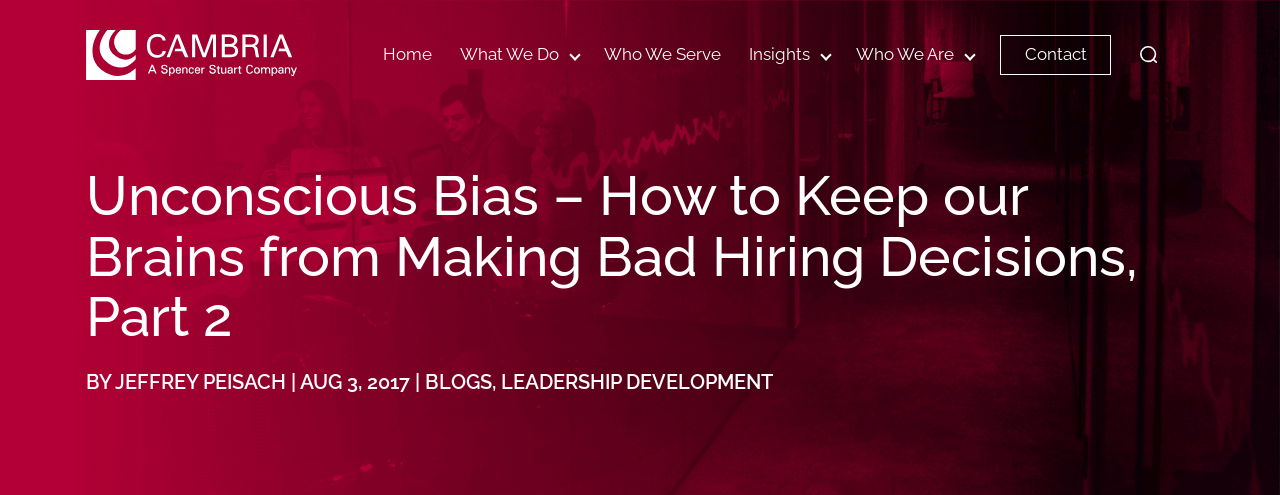Who is the author of the article?
Using the visual information, answer the question in a single word or phrase.

Jeffrey Peisach